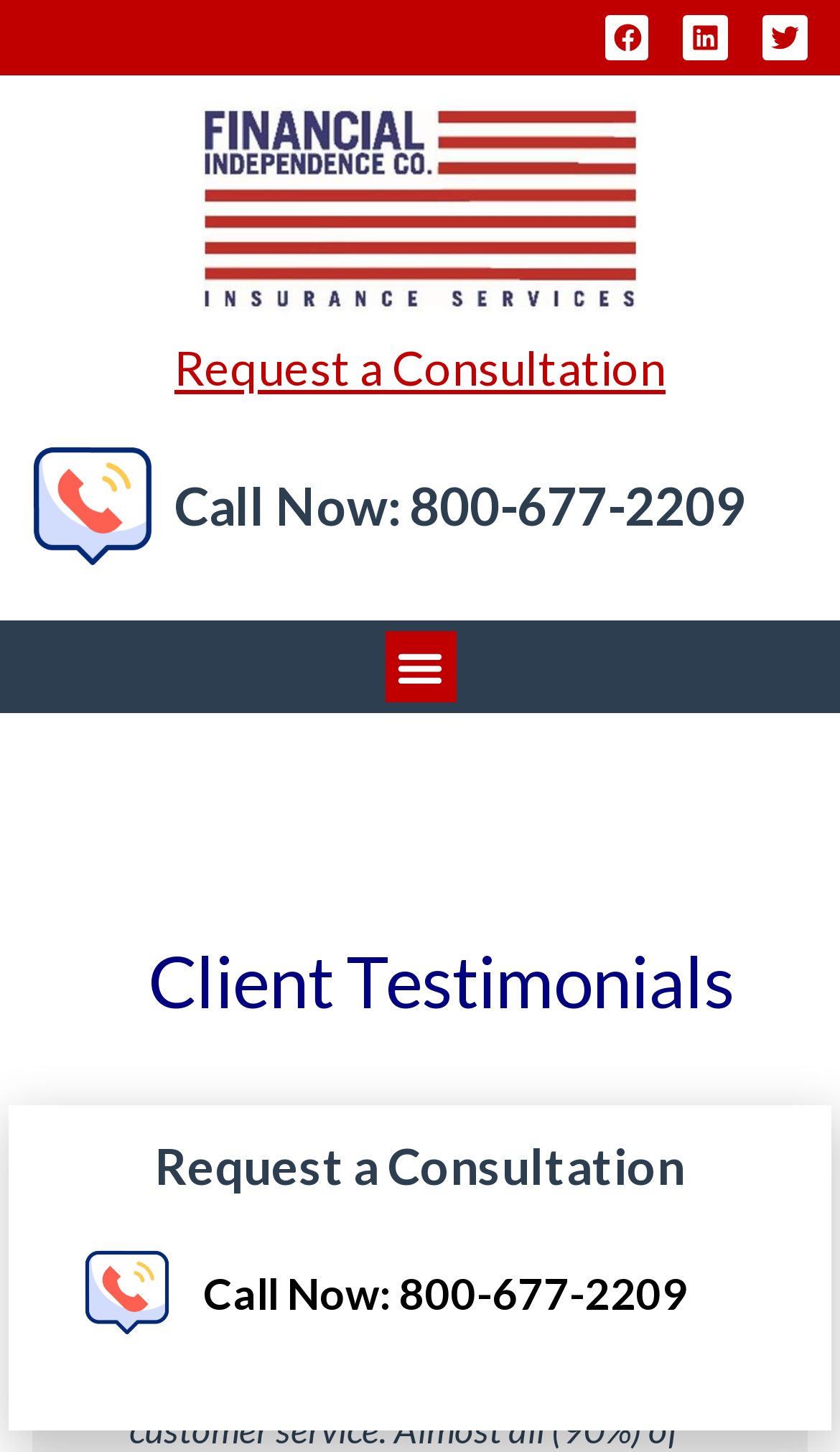What is the main topic of the webpage?
Look at the image and respond with a one-word or short-phrase answer.

Client Testimonials